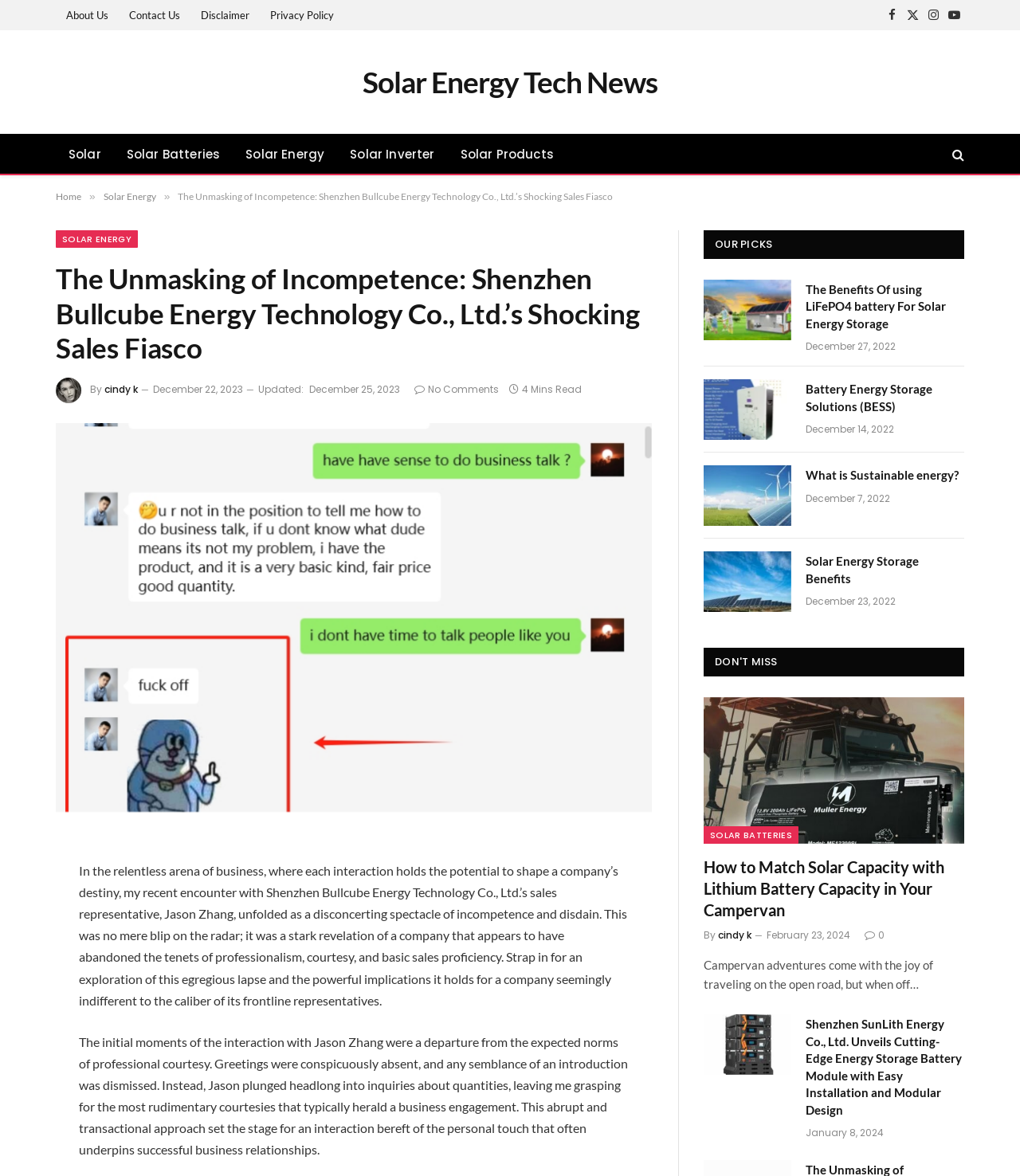Extract the main heading from the webpage content.

The Unmasking of Incompetence: Shenzhen Bullcube Energy Technology Co., Ltd.’s Shocking Sales Fiasco